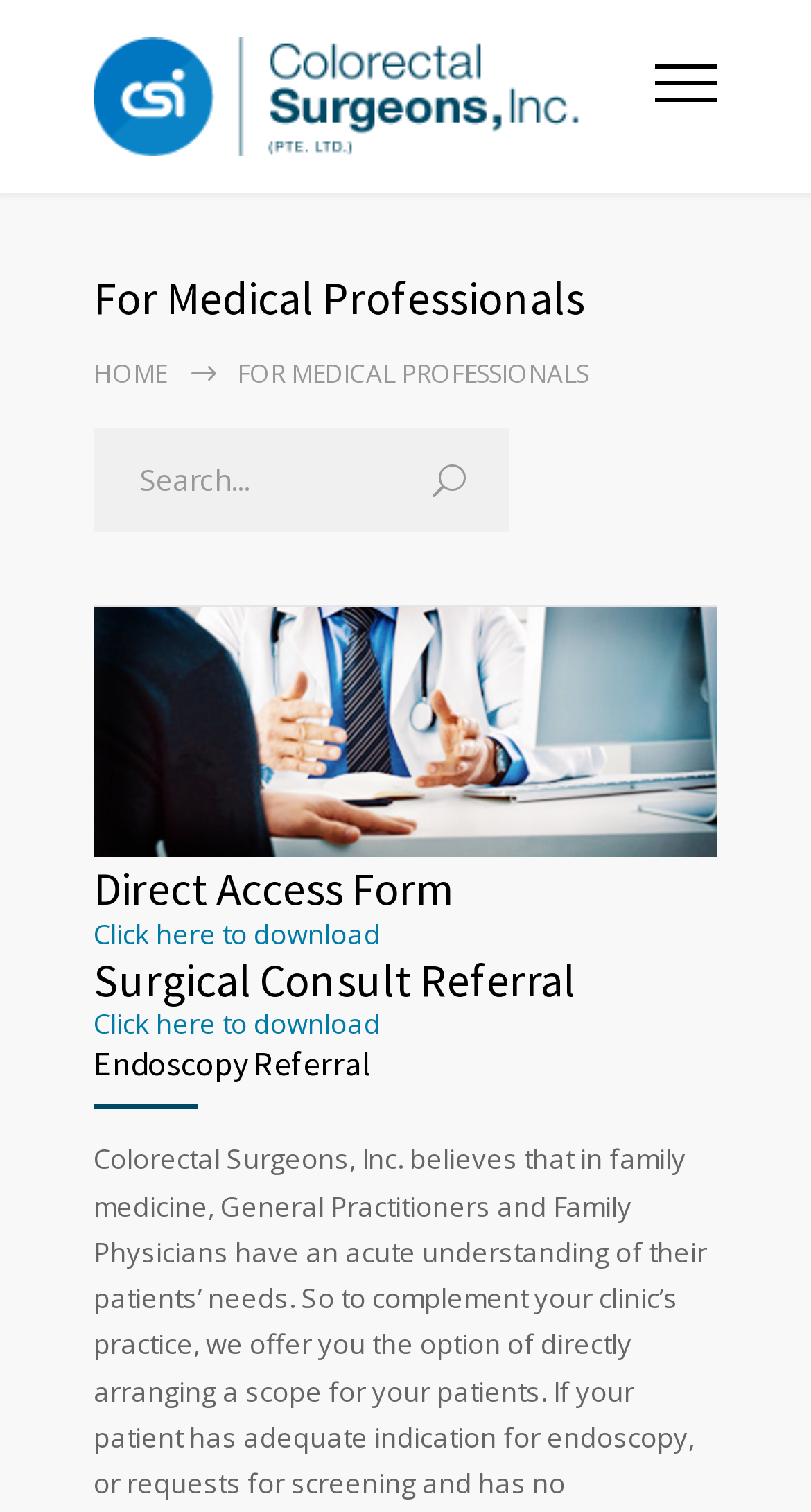Convey a detailed summary of the webpage, mentioning all key elements.

This webpage is about Colorectal Surgeons, Inc., a premier colorectal surgery unit in Singapore, catering to medical professionals. At the top-left corner, there is a logo image with a link. Next to it, there is a navigation menu with a "HOME" link. The main title "For Medical Professionals" is prominently displayed below the navigation menu. 

Below the title, there is a search bar with a textbox and a button. The search bar is accompanied by a subtitle "FOR MEDICAL PROFESSIONALS". 

A large section occupies the middle of the page, featuring a figure or an image. Below this section, there are three downloadable resources for medical professionals: "Direct Access Form", "Surgical Consult Referral", and "Endoscopy Referral". Each resource has a heading and a link to download the form. These resources are stacked vertically, with "Direct Access Form" at the top, followed by "Surgical Consult Referral", and then "Endoscopy Referral" at the bottom.